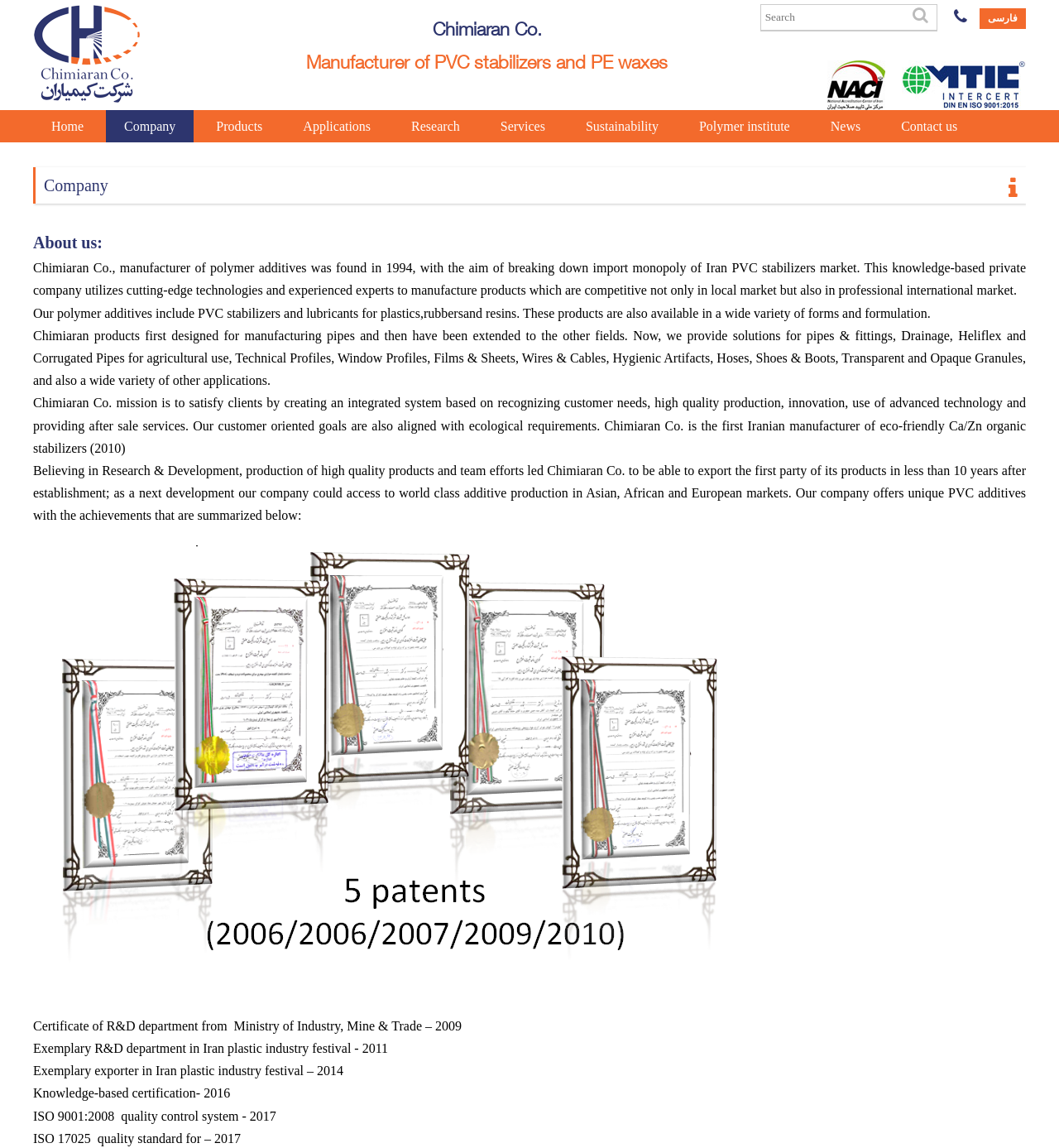What is the company's mission?
Please provide a detailed and comprehensive answer to the question.

The company's mission can be found in the paragraph that starts with 'Co. mission is to satisfy clients by creating an integrated system based on recognizing customer needs...' which is located in the middle of the webpage.